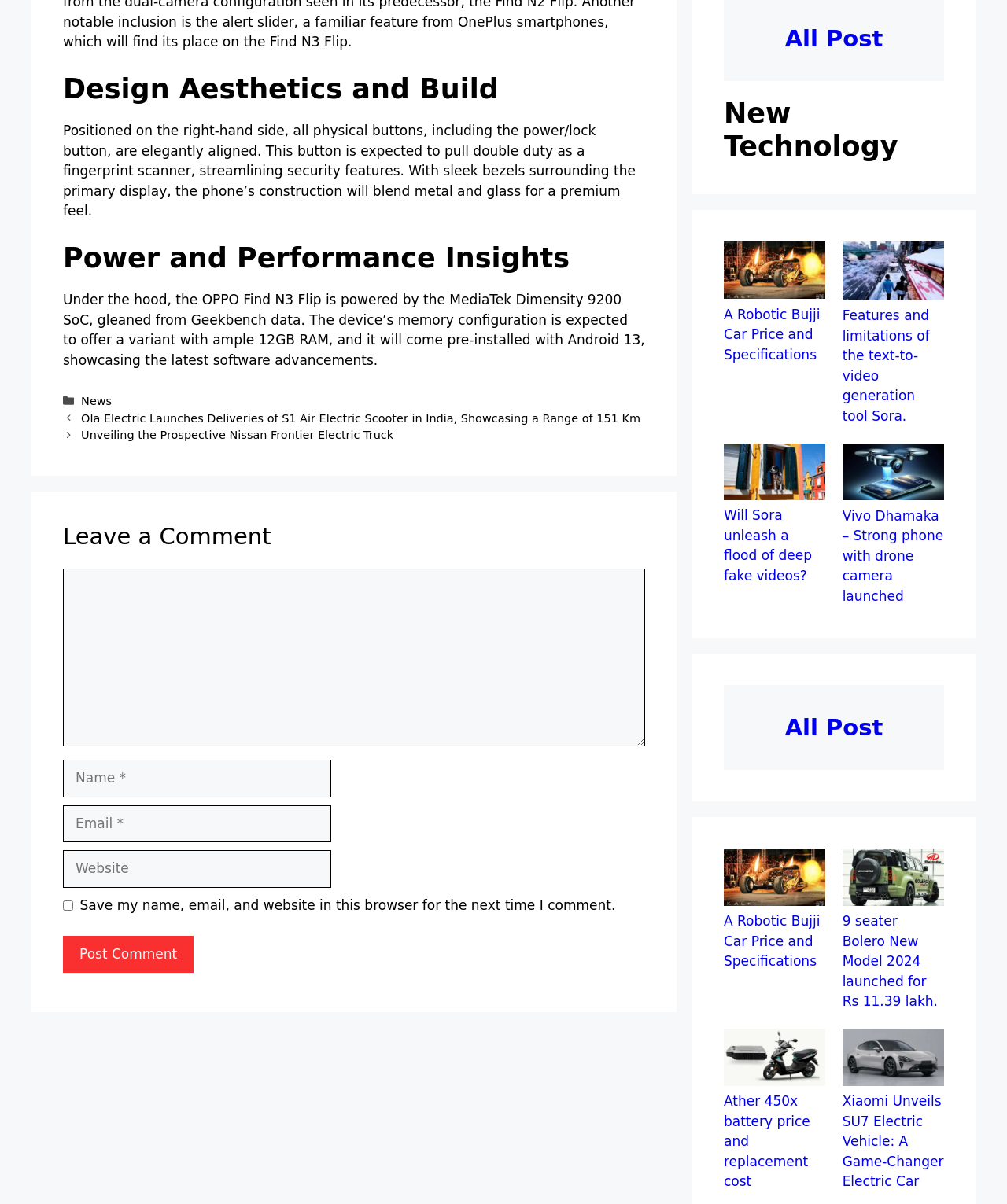Please locate the bounding box coordinates for the element that should be clicked to achieve the following instruction: "Click the 'Post Comment' button". Ensure the coordinates are given as four float numbers between 0 and 1, i.e., [left, top, right, bottom].

[0.062, 0.777, 0.192, 0.808]